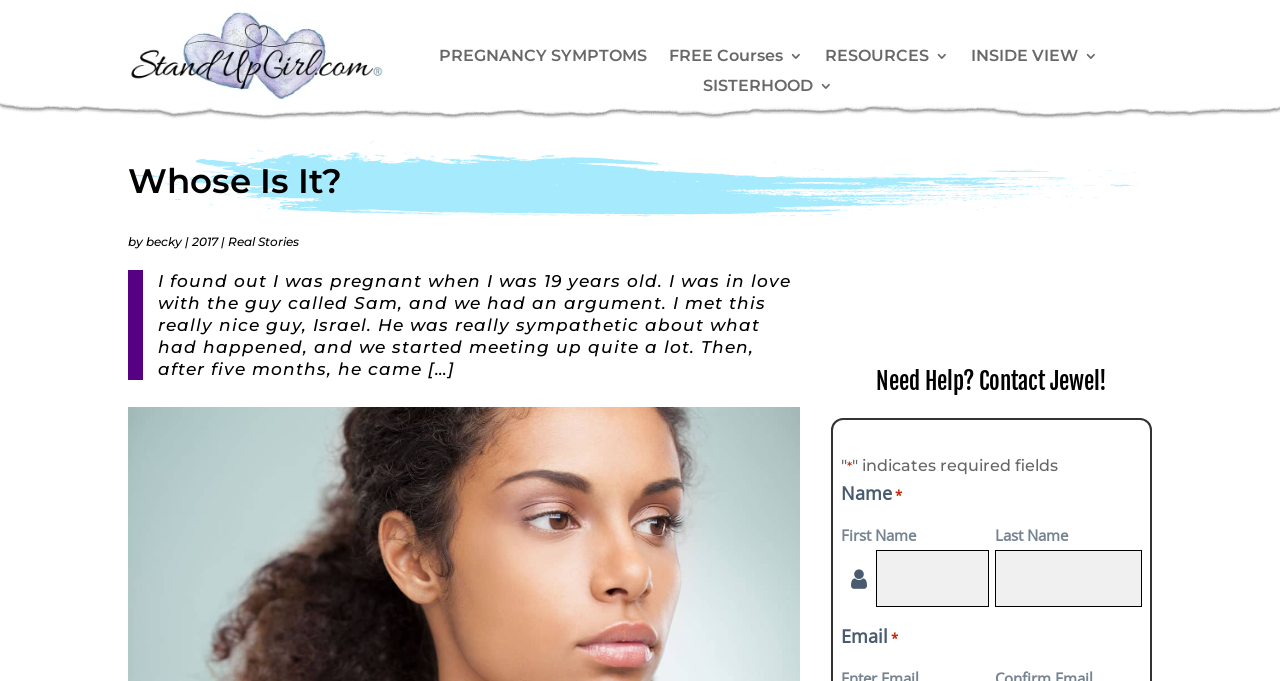Who is the author of the story?
Please give a detailed and thorough answer to the question, covering all relevant points.

The author of the story is mentioned as 'Becky' in the text, where it says 'by Becky'.